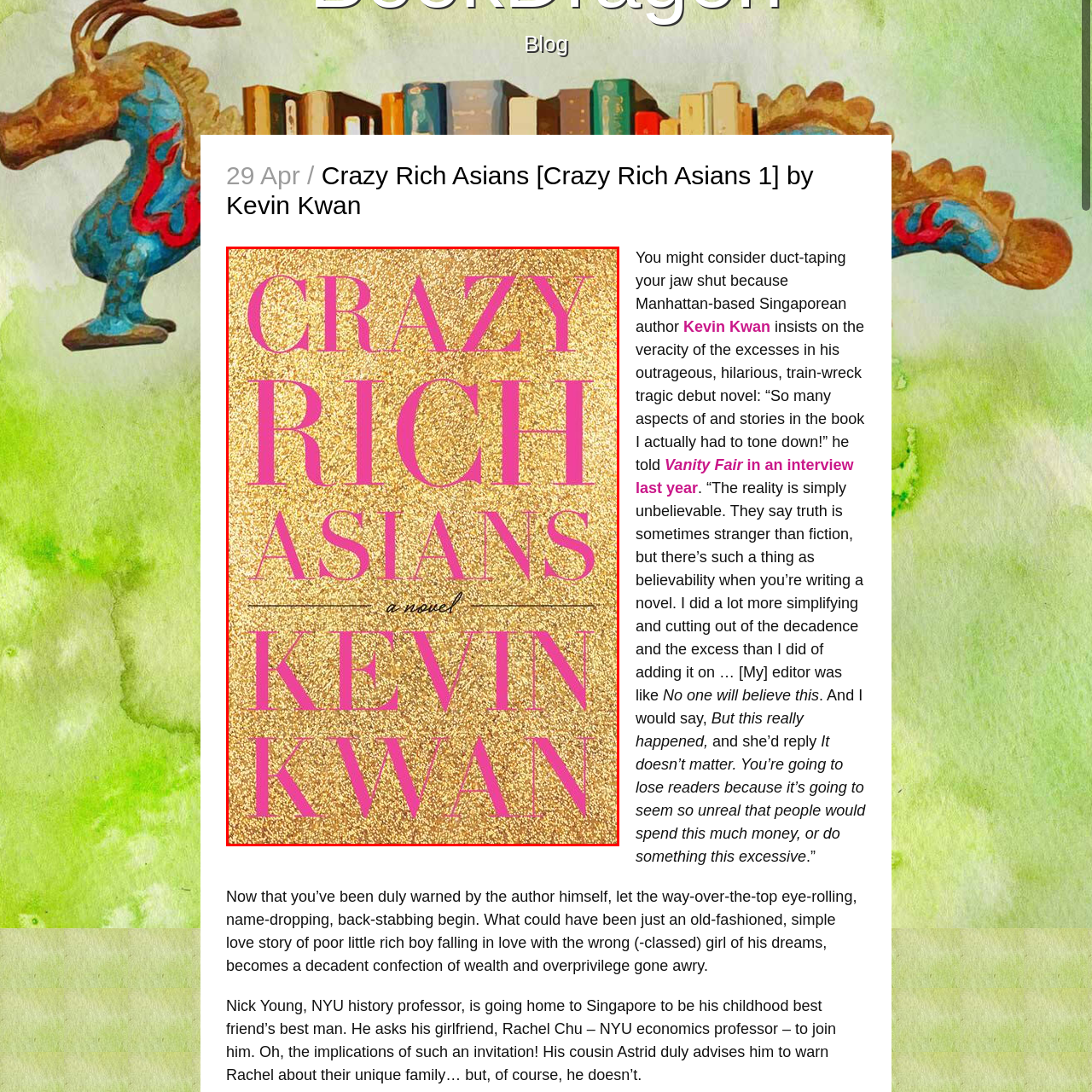Pay special attention to the segment of the image inside the red box and offer a detailed answer to the question that follows, based on what you see: What is the font style of the subtitle?

The subtitle 'a novel' is elegantly inscribed in a cursive font below the title, which adds an touch of elegance to the overall design of the cover.